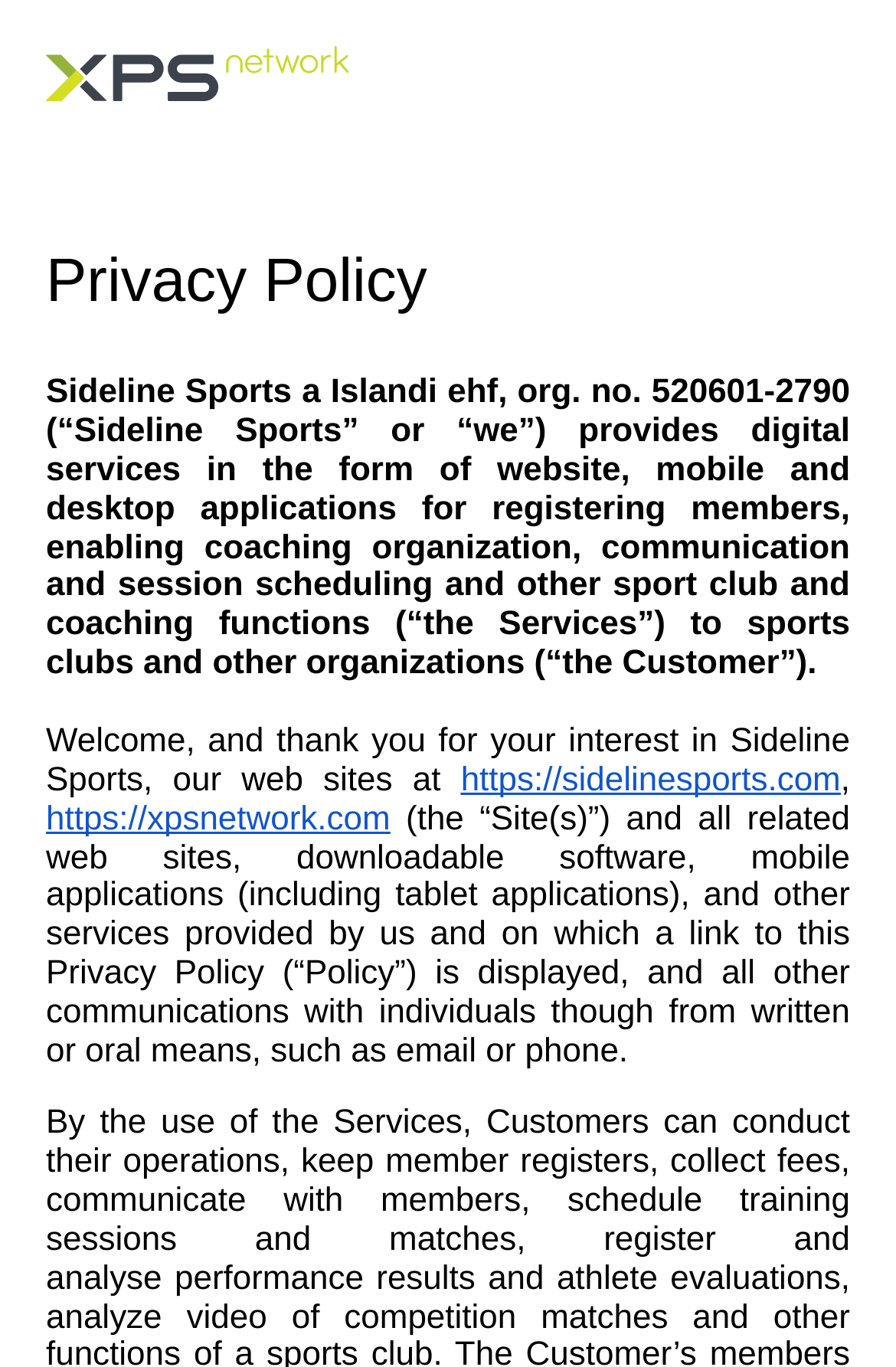What is the name of the company providing digital services?
Based on the image, provide your answer in one word or phrase.

Sideline Sports